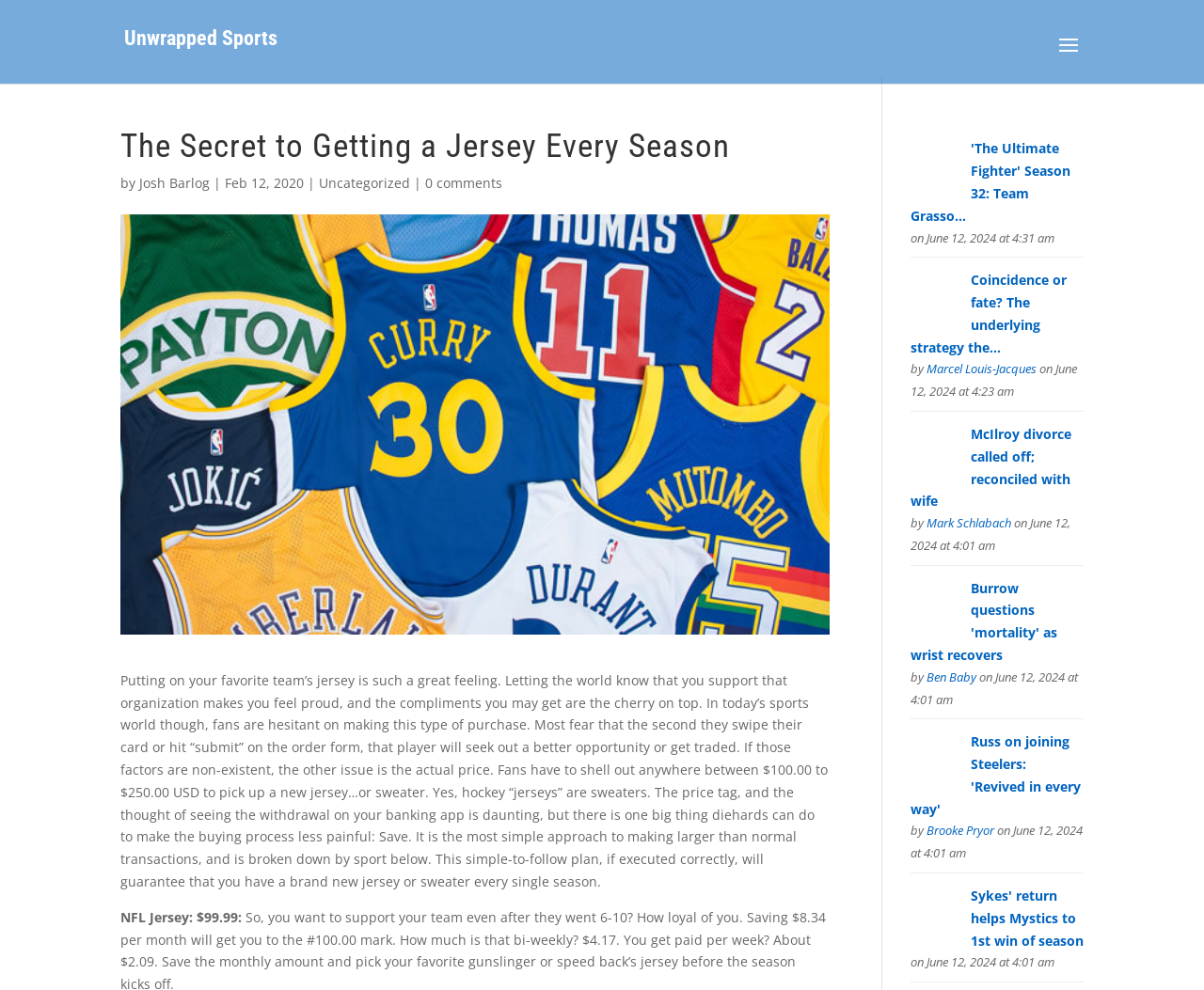Please give a succinct answer using a single word or phrase:
How many comments does the main article have?

0